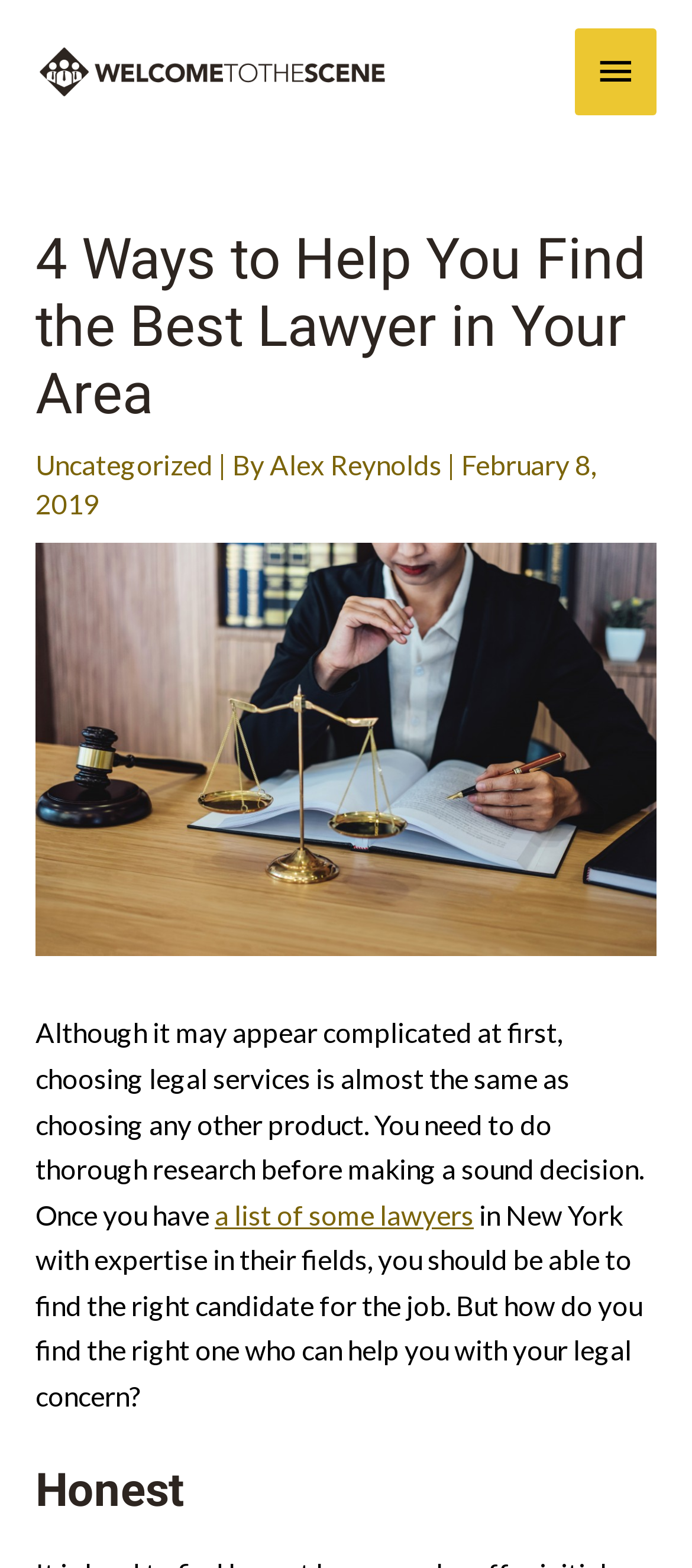Answer with a single word or phrase: 
What is the topic of the article?

Finding a lawyer